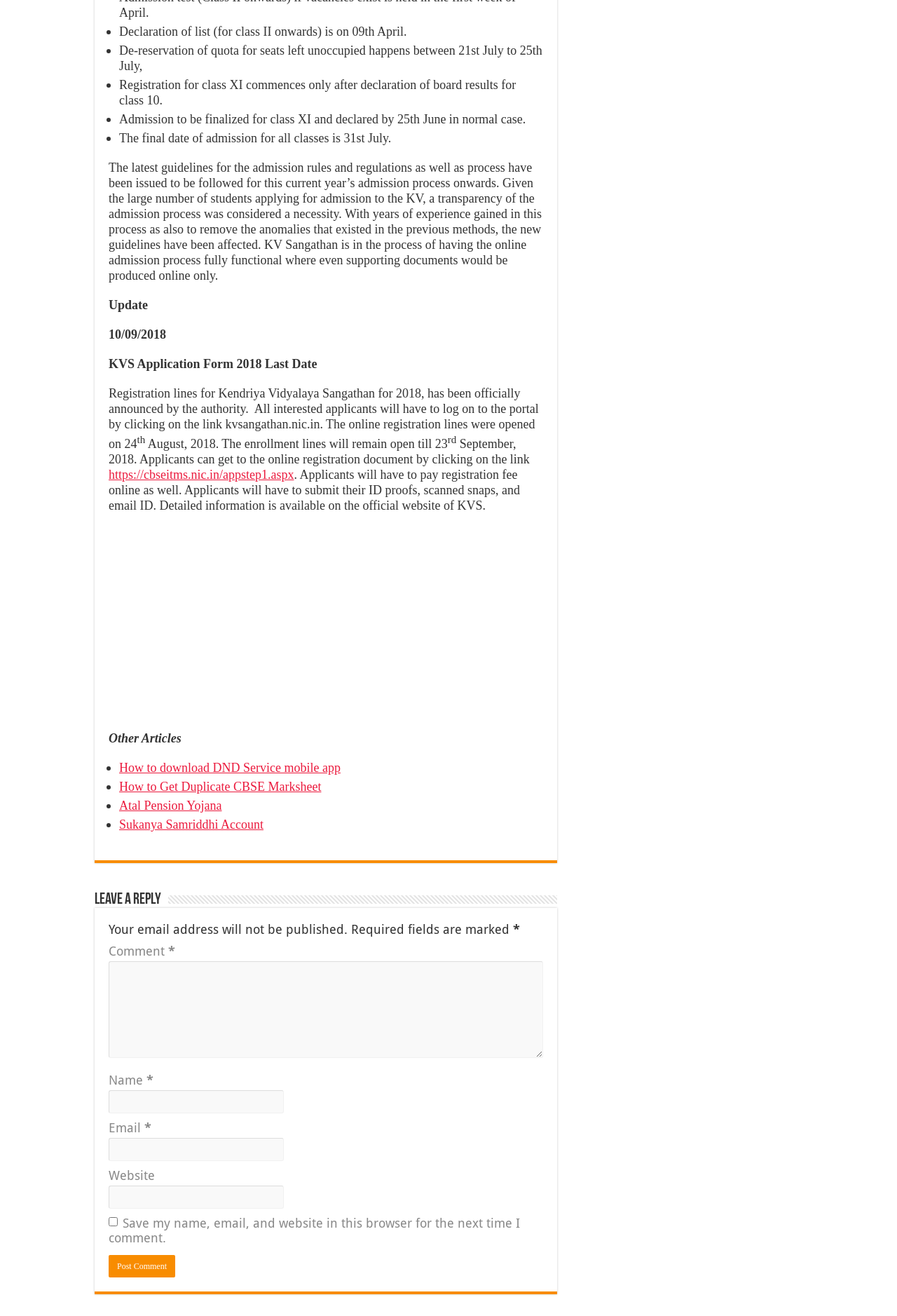Find the bounding box coordinates for the element that must be clicked to complete the instruction: "Enter your name". The coordinates should be four float numbers between 0 and 1, indicated as [left, top, right, bottom].

[0.121, 0.829, 0.316, 0.846]